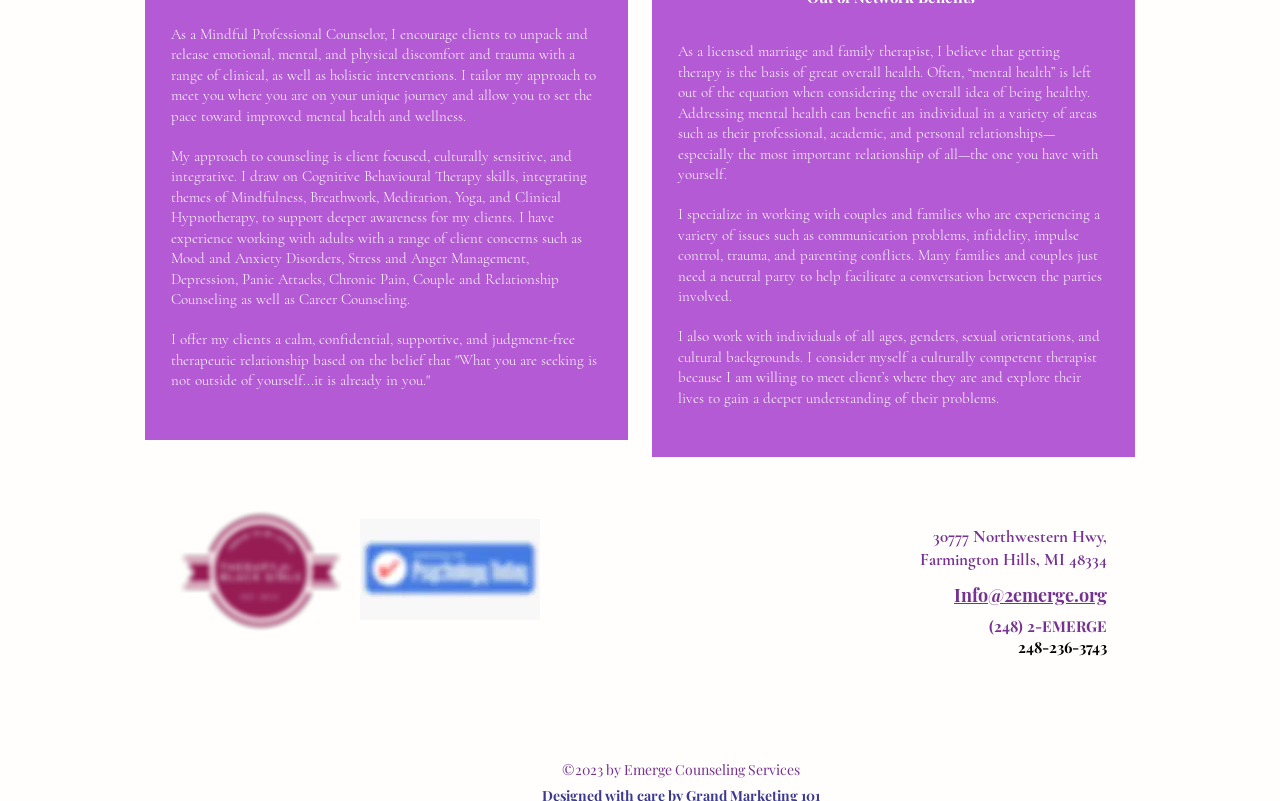Using the webpage screenshot, find the UI element described by aria-label="Instagram". Provide the bounding box coordinates in the format (top-left x, top-left y, bottom-right x, bottom-right y), ensuring all values are floating point numbers between 0 and 1.

[0.82, 0.838, 0.841, 0.873]